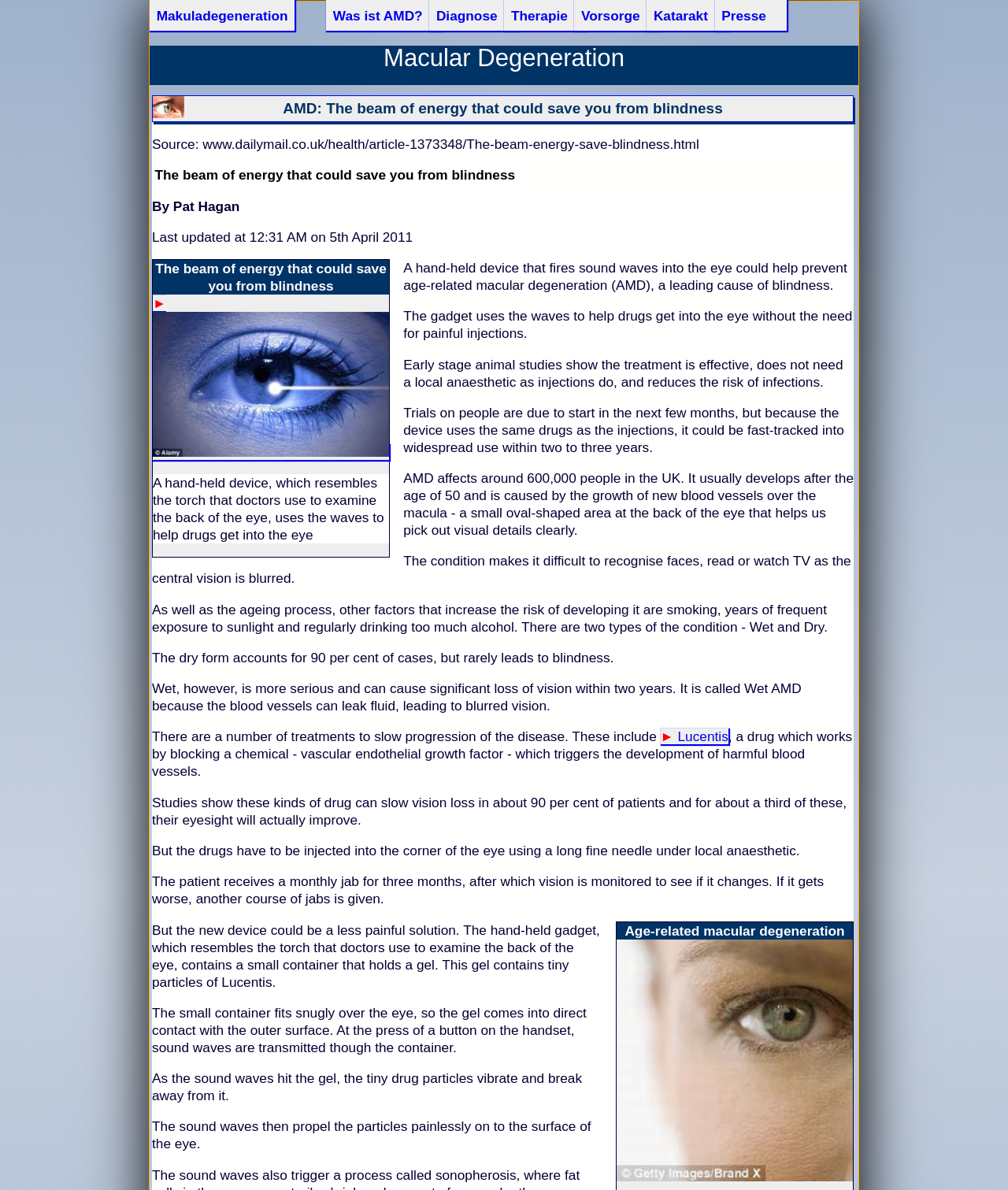Can you find the bounding box coordinates for the element that needs to be clicked to execute this instruction: "Read the article about the beam of energy that could save you from blindness"? The coordinates should be given as four float numbers between 0 and 1, i.e., [left, top, right, bottom].

[0.152, 0.248, 0.386, 0.386]